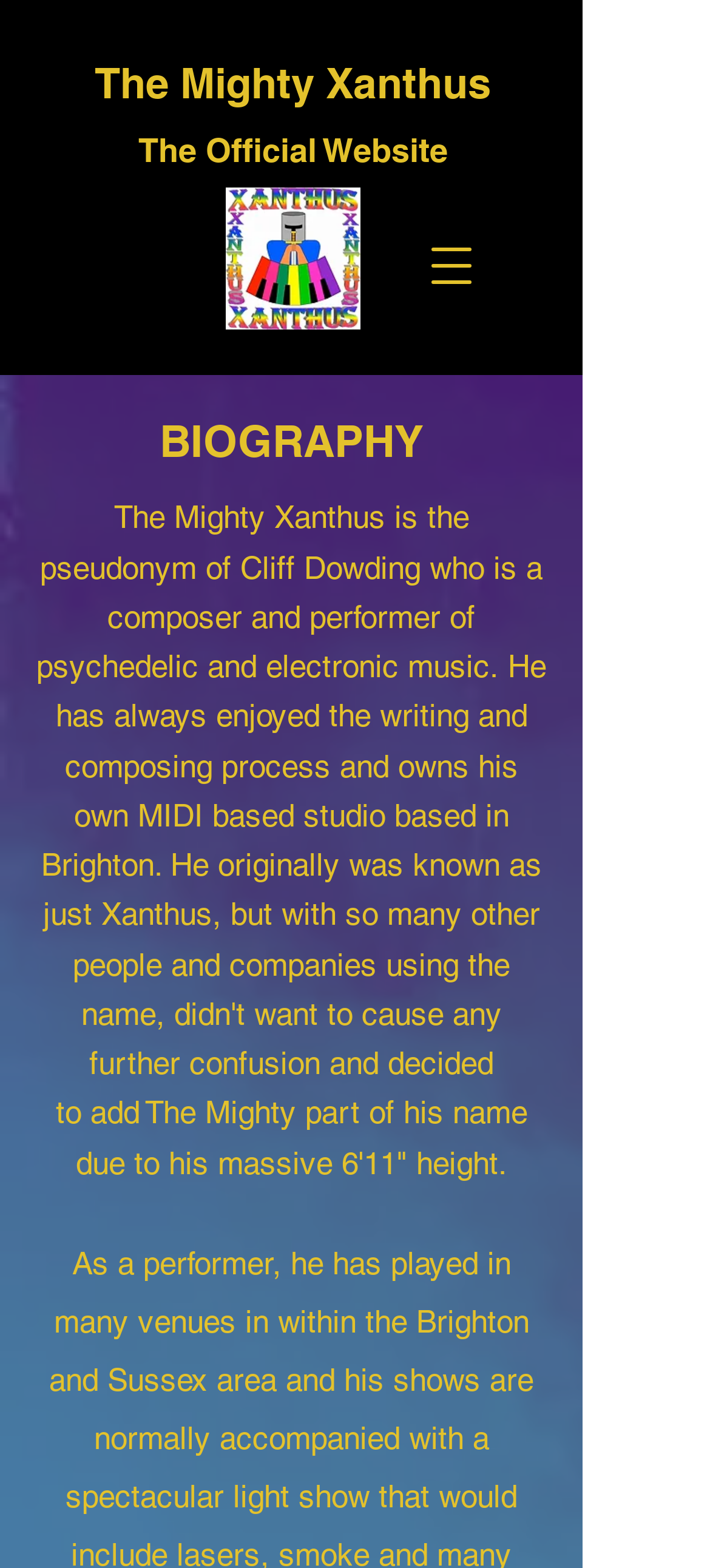What is the main title displayed on this webpage?

The Mighty Xanthus